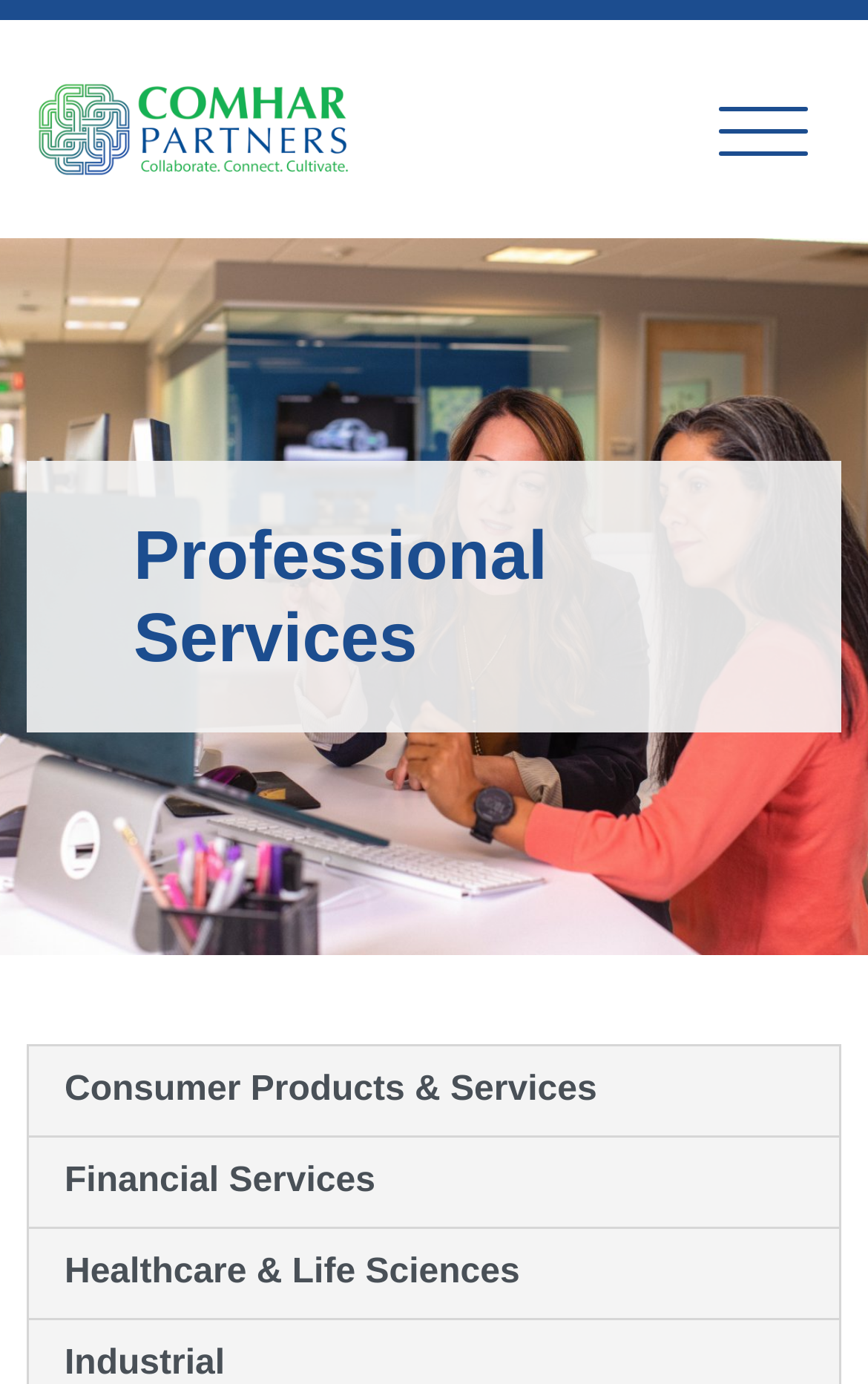What is the purpose of the toggle navigation control?
Please give a detailed and elaborate explanation in response to the question.

The toggle navigation control is a generic element with the text 'Toggle navigation' which suggests that its purpose is to navigate through the webpage or its sections.